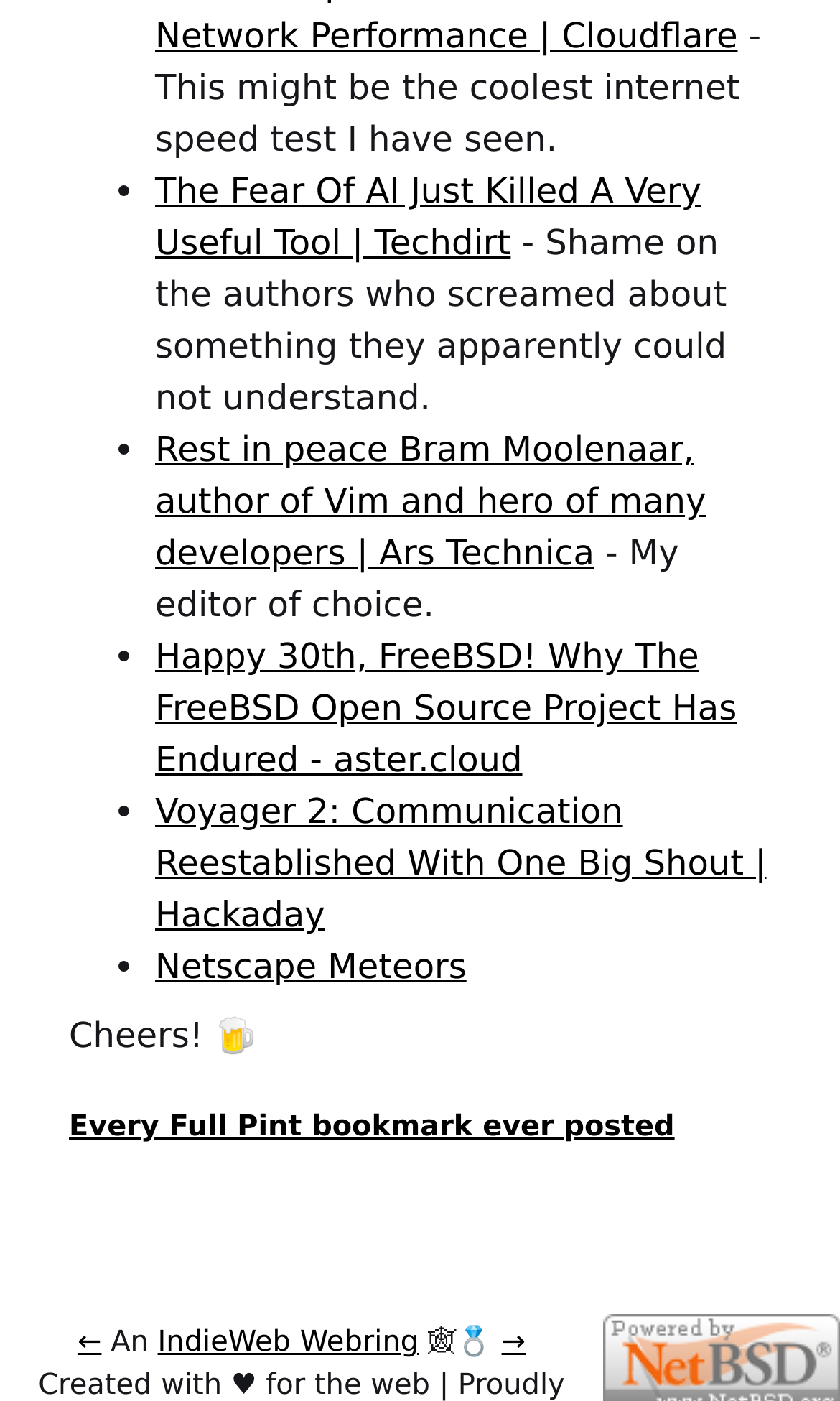What is the text between the '←' and 'IndieWeb Webring' links?
Look at the image and answer the question using a single word or phrase.

An